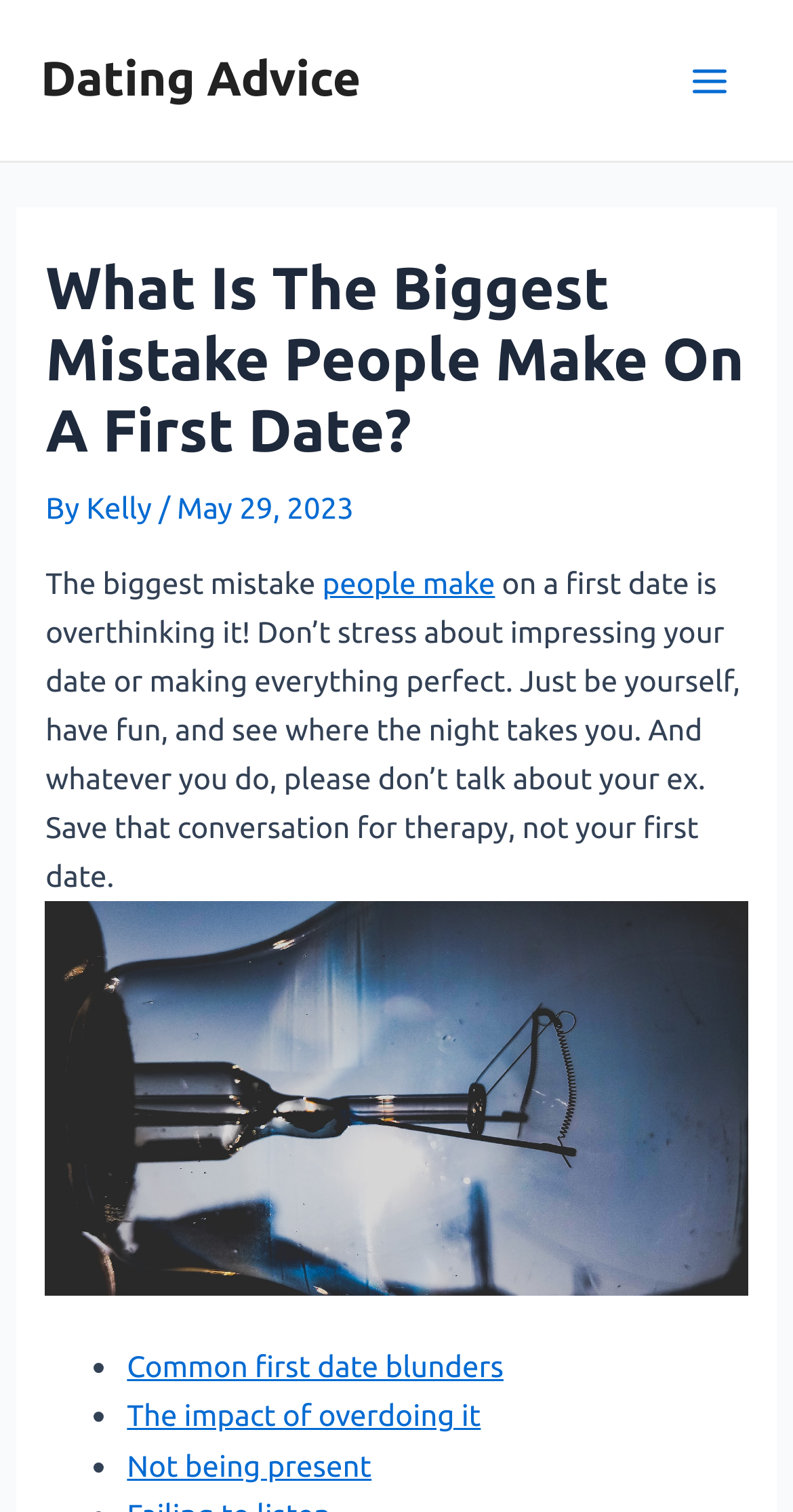How many list items are there?
Based on the screenshot, answer the question with a single word or phrase.

3